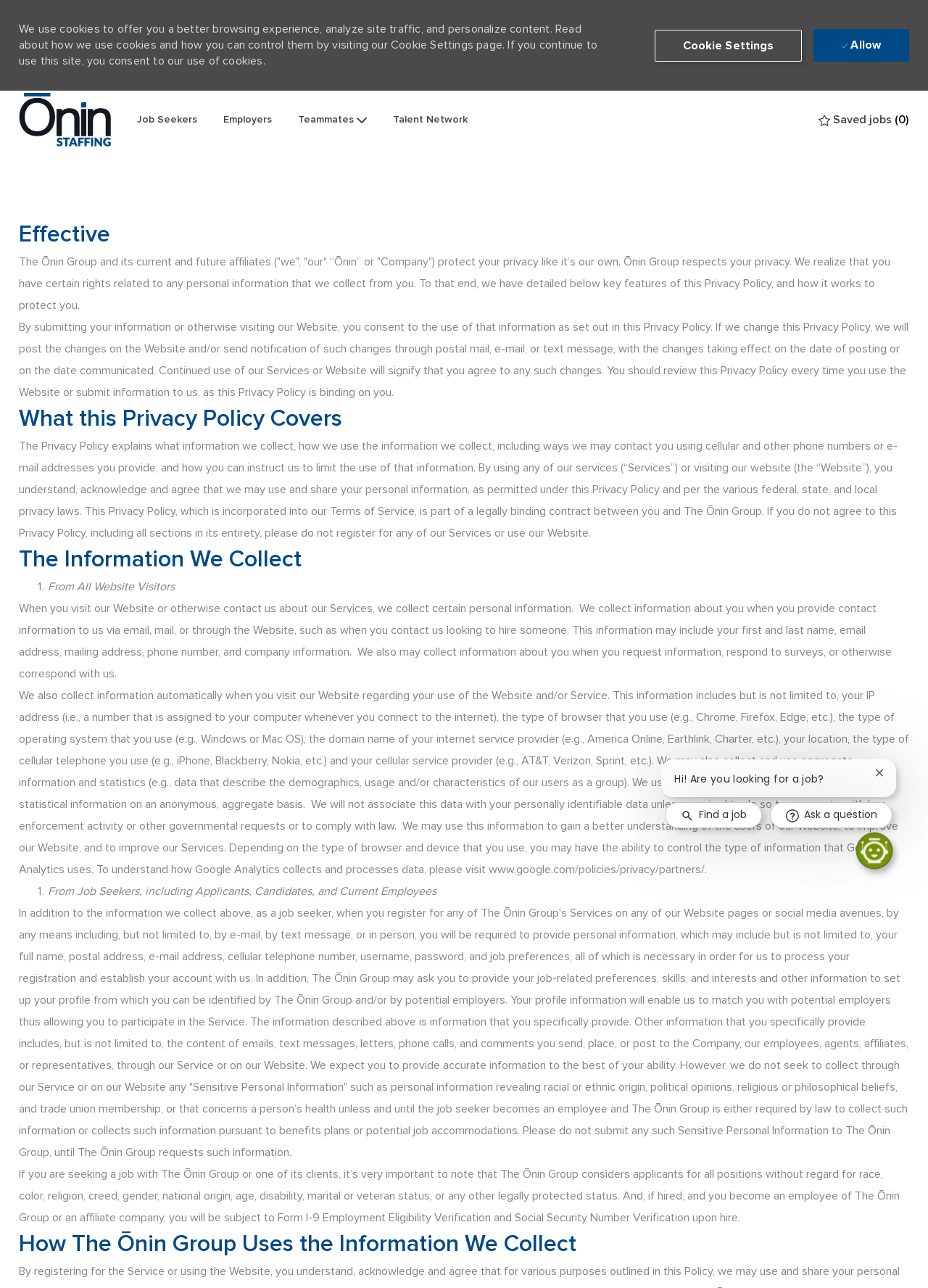What is the company's policy on sensitive personal information?
Please provide a full and detailed response to the question.

According to the Privacy Policy section, the company does not seek to collect sensitive personal information such as racial or ethnic origin, political opinions, or religious beliefs, unless required by law or for benefits plans or job accommodations.